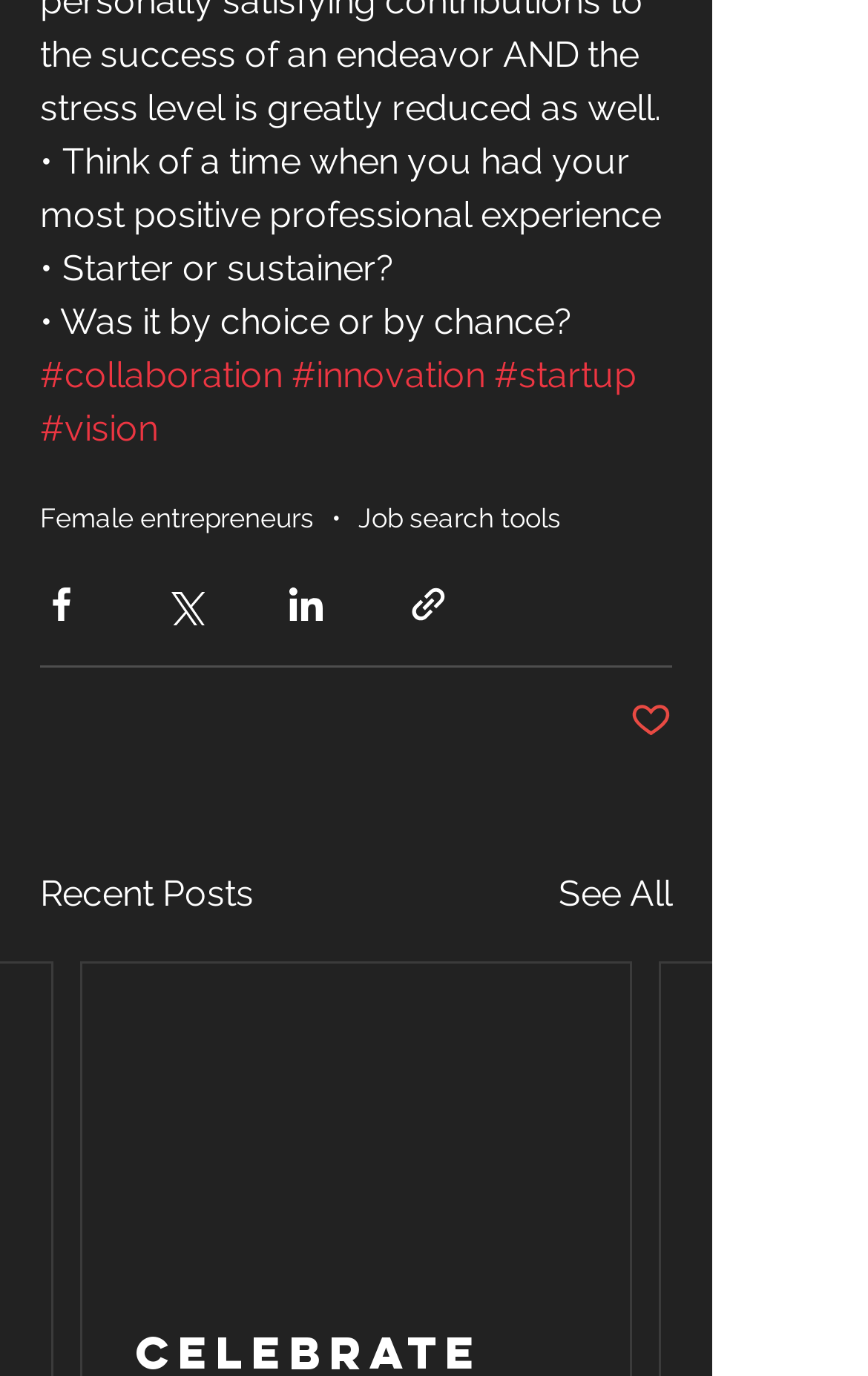Determine the bounding box coordinates of the clickable element necessary to fulfill the instruction: "visit blog". Provide the coordinates as four float numbers within the 0 to 1 range, i.e., [left, top, right, bottom].

None